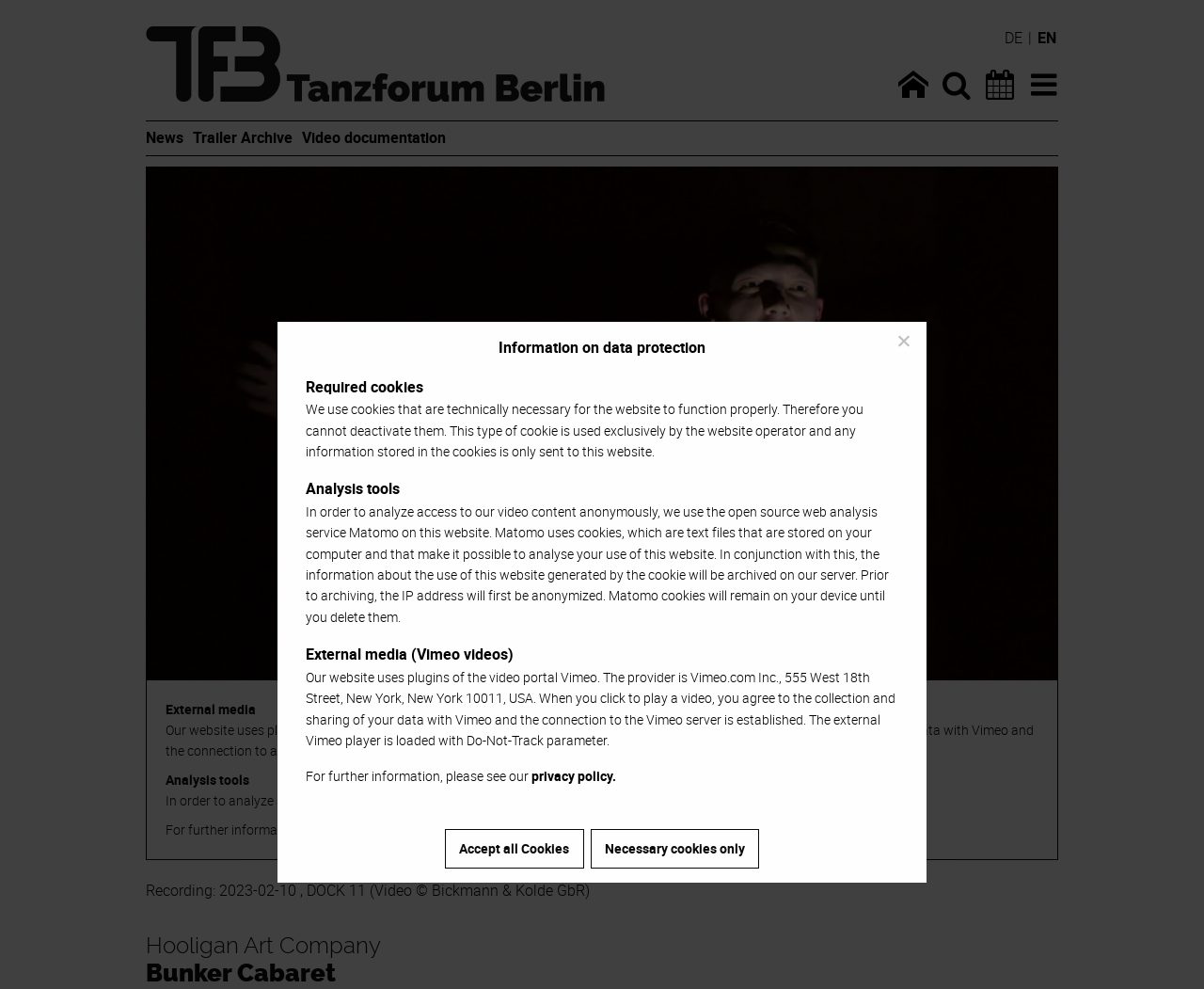Could you determine the bounding box coordinates of the clickable element to complete the instruction: "Watch the 'Bunker Cabaret' video"? Provide the coordinates as four float numbers between 0 and 1, i.e., [left, top, right, bottom].

[0.121, 0.168, 0.879, 0.688]